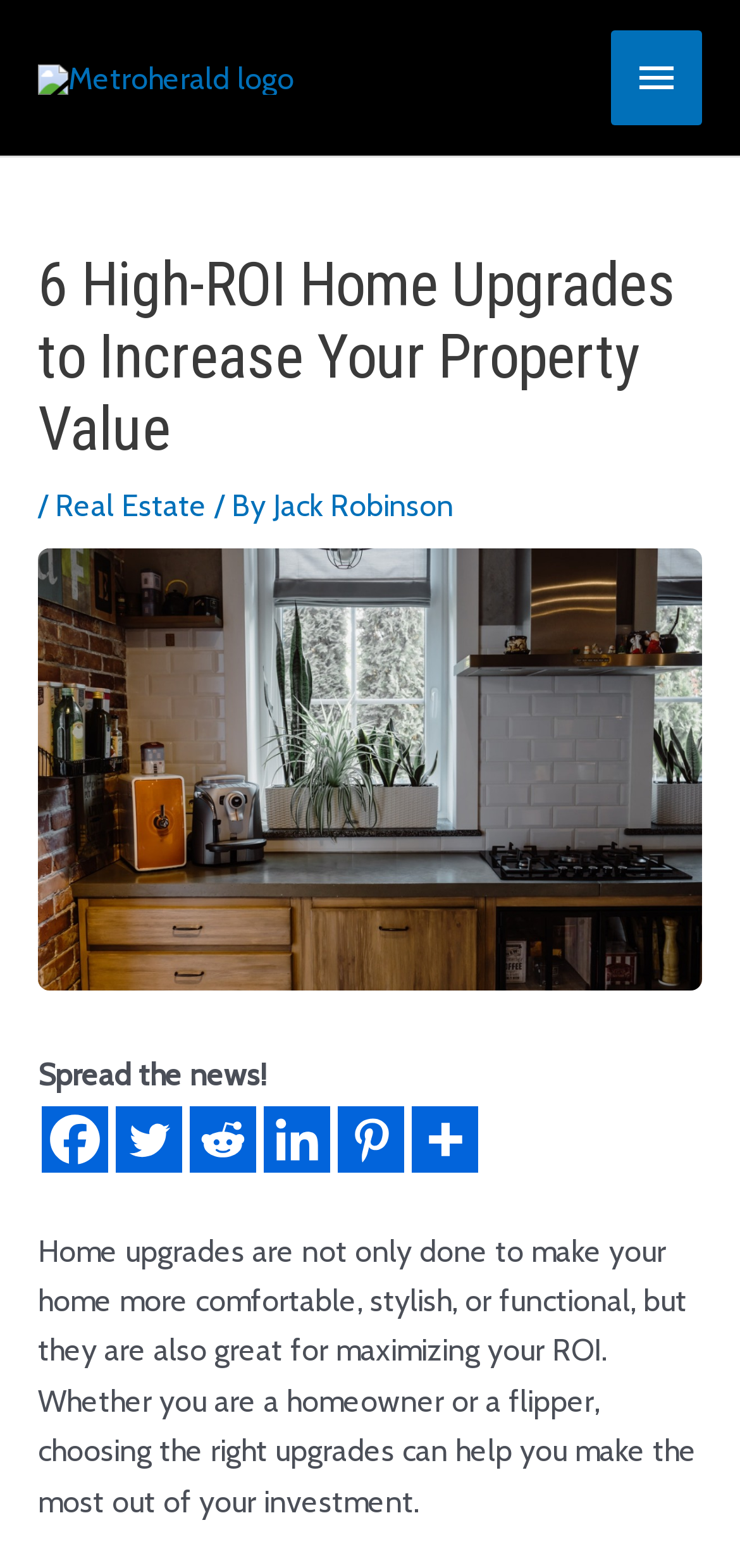How many social media links are available?
Using the visual information, reply with a single word or short phrase.

6